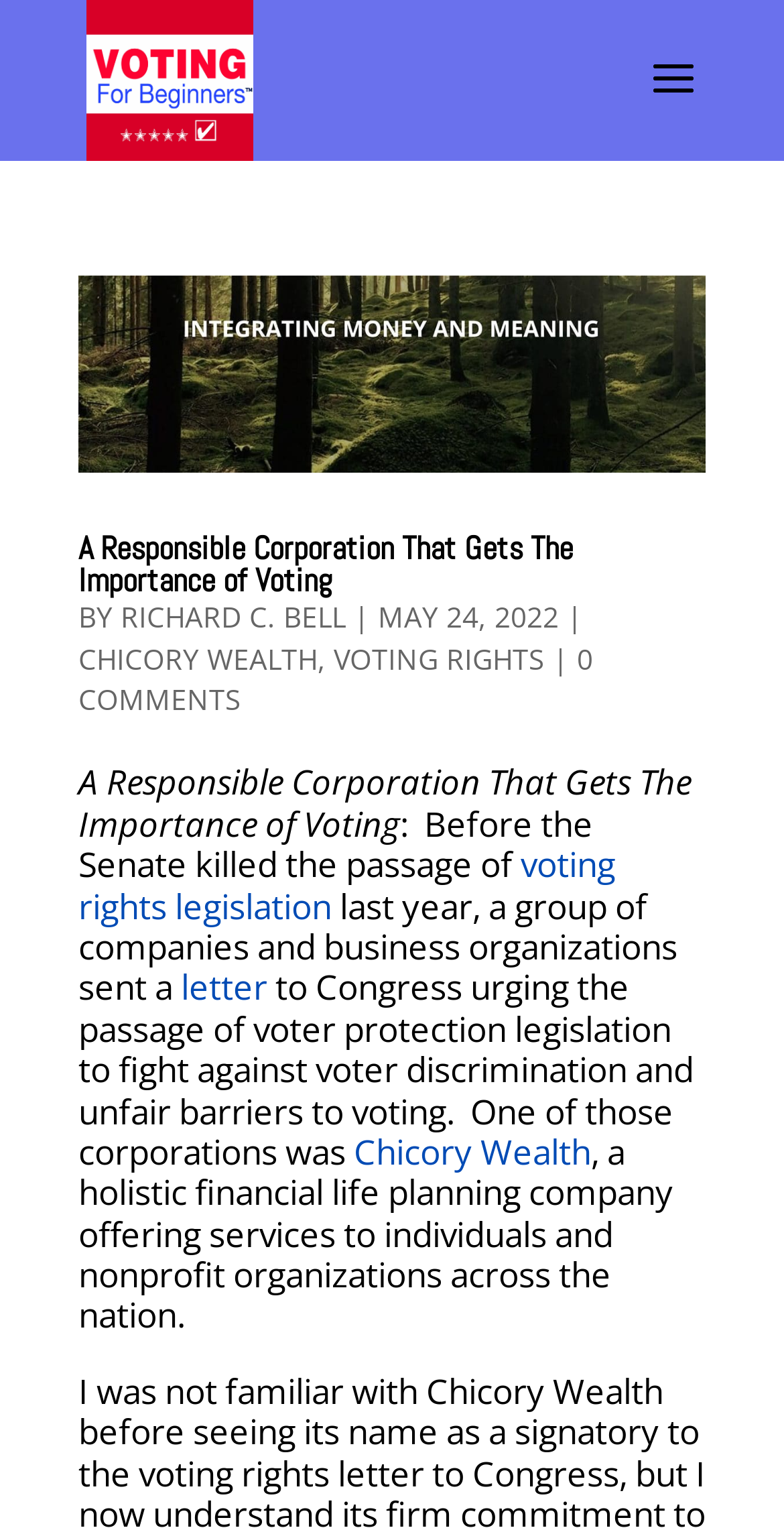Who is the author of the article?
Look at the screenshot and respond with one word or a short phrase.

RICHARD C. BELL